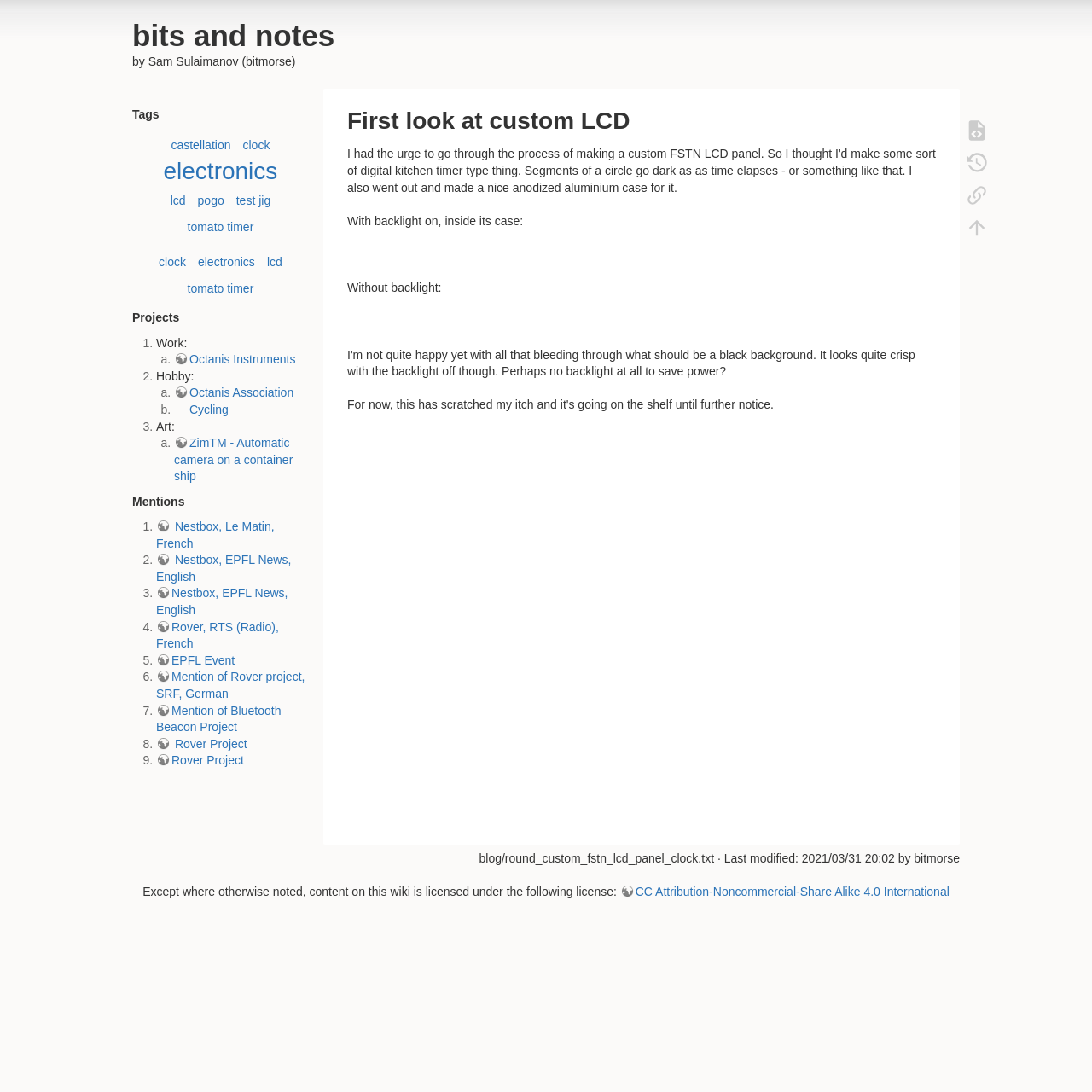Please identify the bounding box coordinates of the area I need to click to accomplish the following instruction: "show the page source".

[0.877, 0.104, 0.912, 0.133]